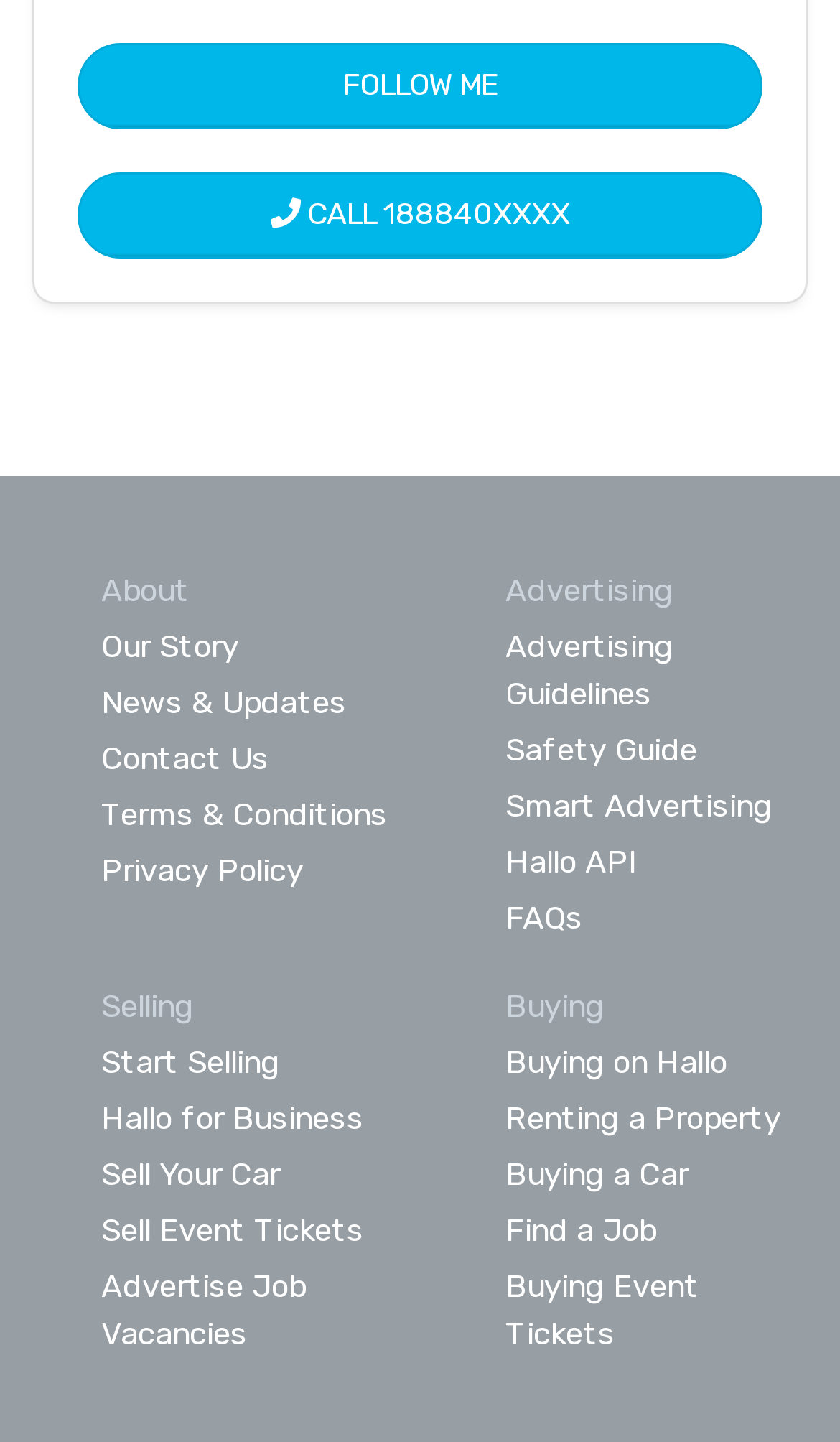Can you specify the bounding box coordinates of the area that needs to be clicked to fulfill the following instruction: "Find a job on the platform"?

[0.601, 0.839, 0.781, 0.866]